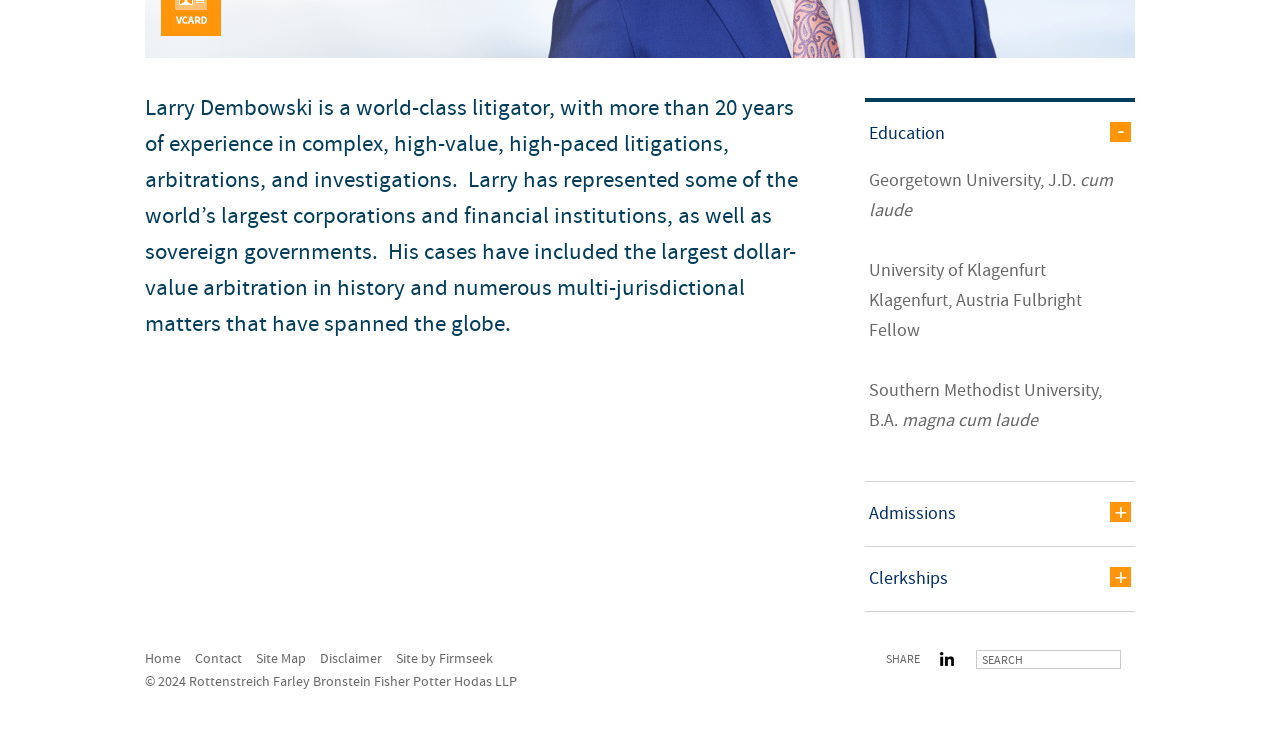Given the element description "Site Map" in the screenshot, predict the bounding box coordinates of that UI element.

[0.2, 0.892, 0.239, 0.916]